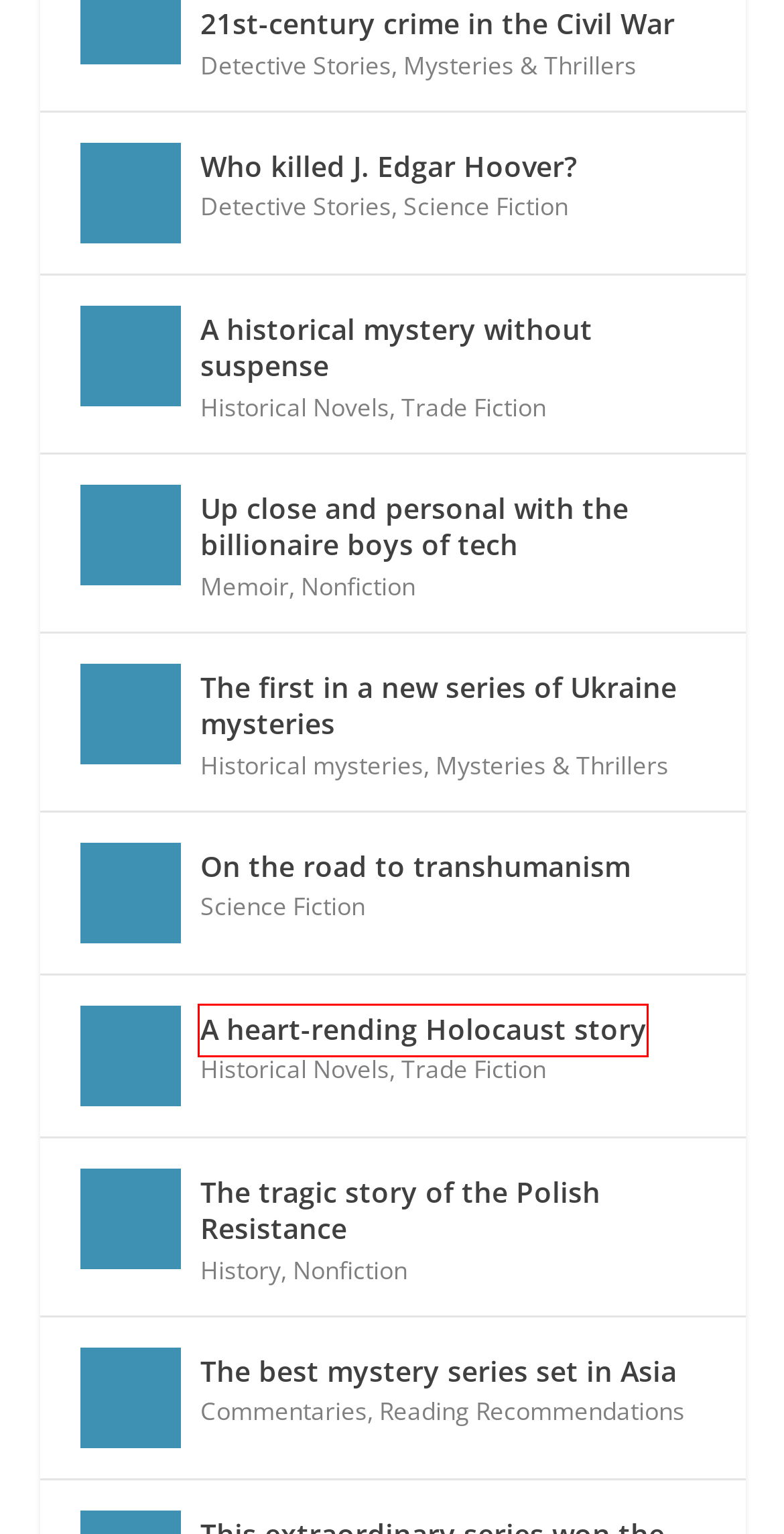Evaluate the webpage screenshot and identify the element within the red bounding box. Select the webpage description that best fits the new webpage after clicking the highlighted element. Here are the candidates:
A. Reading Recommendations Archives | Mal Warwick On Books
B. About — David Gelles
C. Detective Stories Archives | Mal Warwick On Books
D. The tragic story of the Polish Resistance | Mal Warwick On Books
E. Science Fiction Archives | Mal Warwick On Books
F. A historical mystery without suspense | Mal Warwick On Books
G. A heart-rending Holocaust story | Mal Warwick On Books
H. The best mystery series set in Asia | Mal Warwick On Books

G